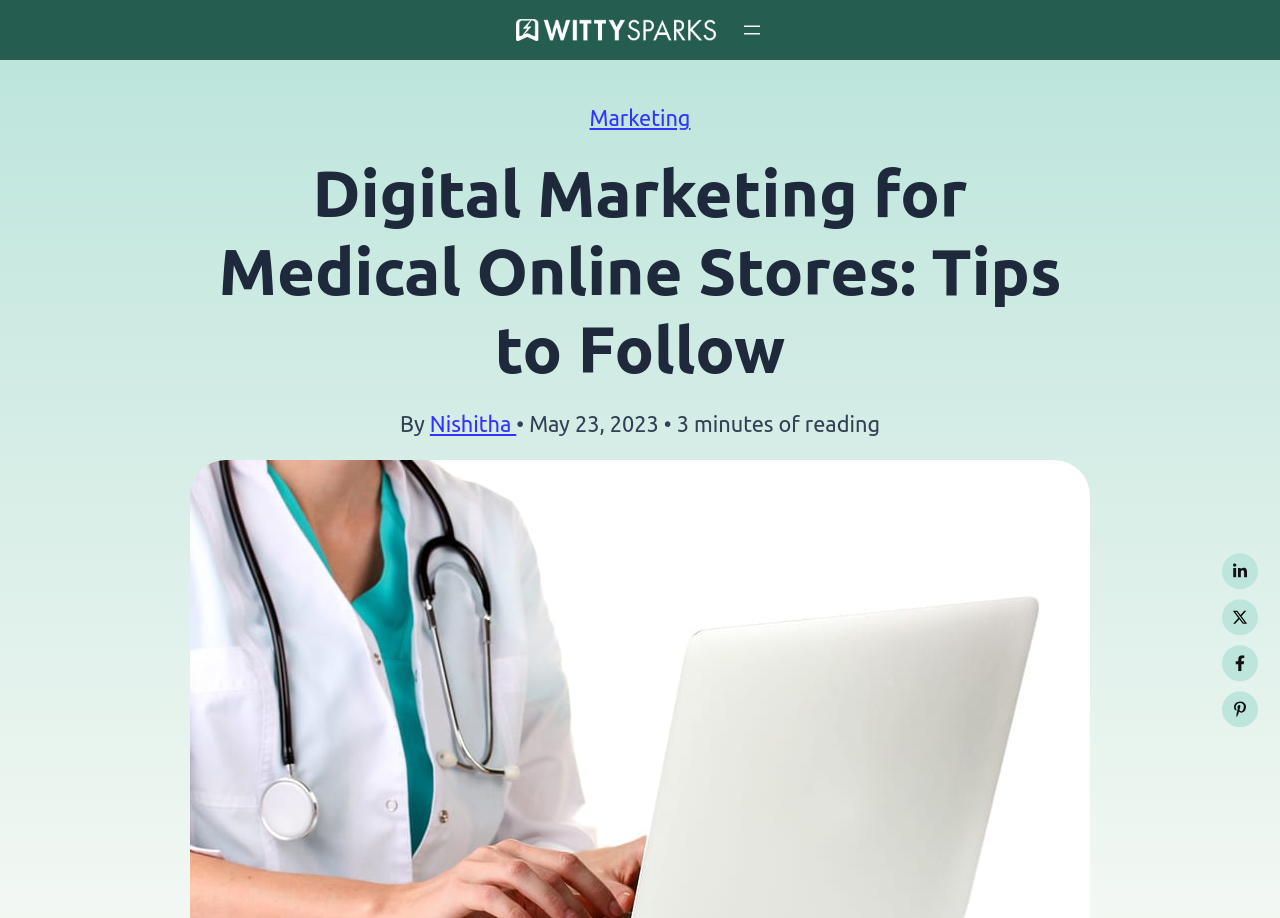What is the name of the author?
Give a one-word or short-phrase answer derived from the screenshot.

Nishitha